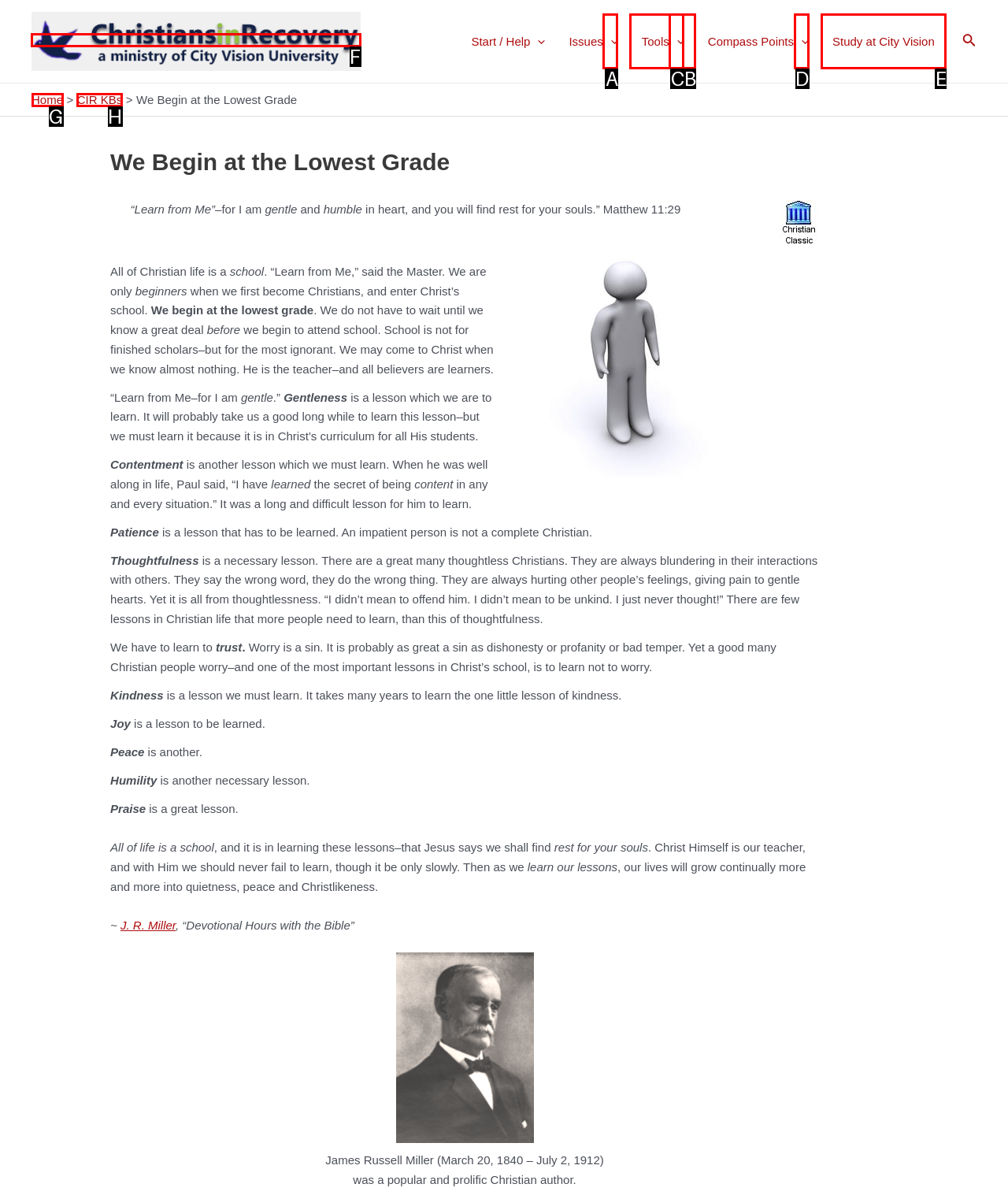Indicate which lettered UI element to click to fulfill the following task: Click the Christians in Recovery logo
Provide the letter of the correct option.

F